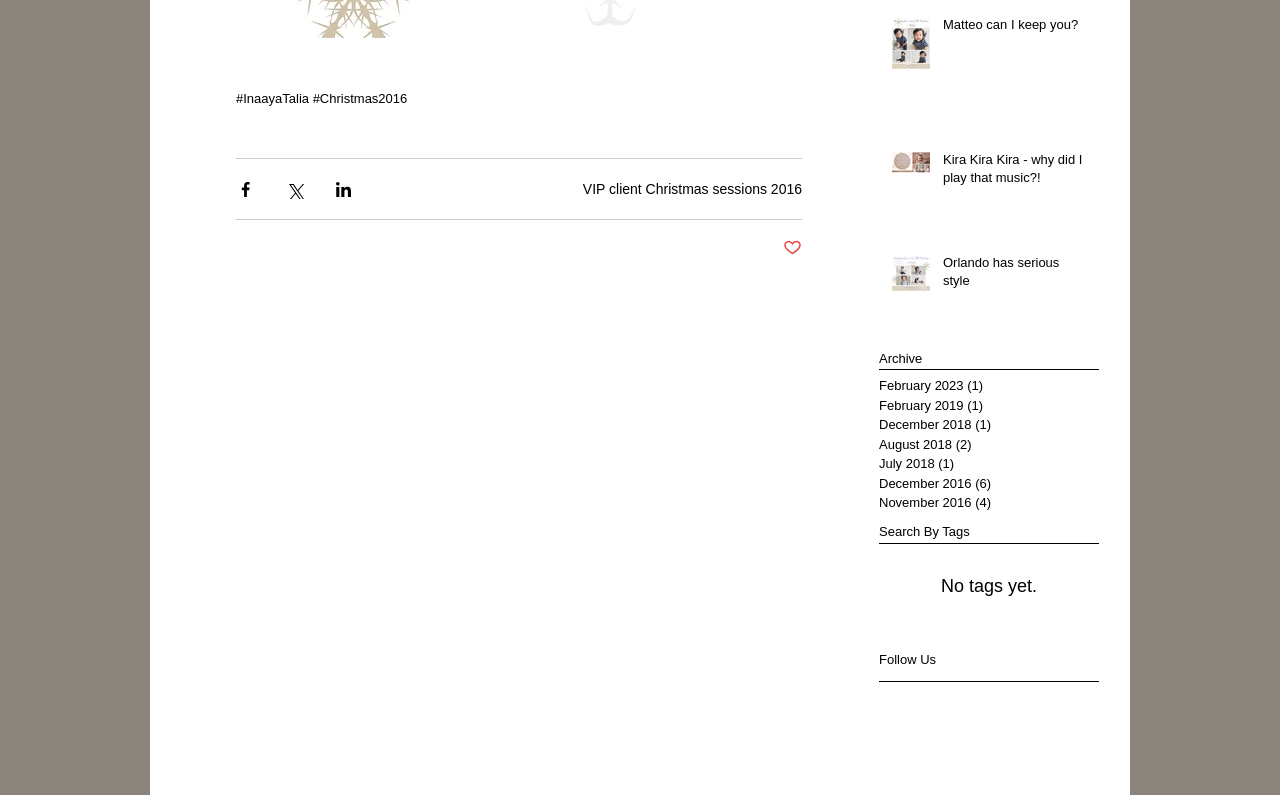What is the name of the first link on the webpage?
Craft a detailed and extensive response to the question.

The first link on the webpage is 'InaayaTalia' which can be found at the top left corner of the webpage with a bounding box coordinate of [0.184, 0.114, 0.241, 0.133].